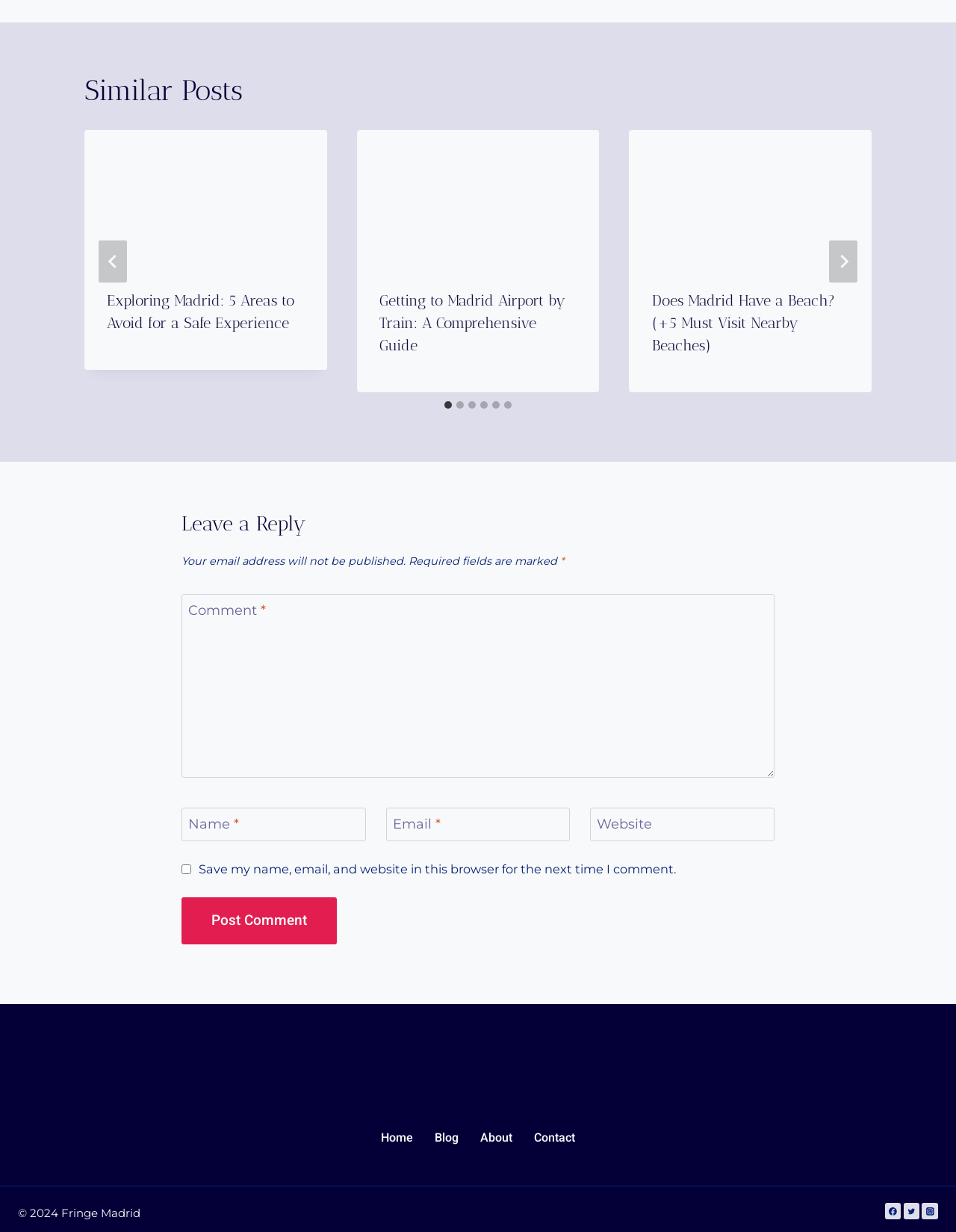Highlight the bounding box coordinates of the region I should click on to meet the following instruction: "Click the 'Next' button".

[0.867, 0.195, 0.897, 0.229]